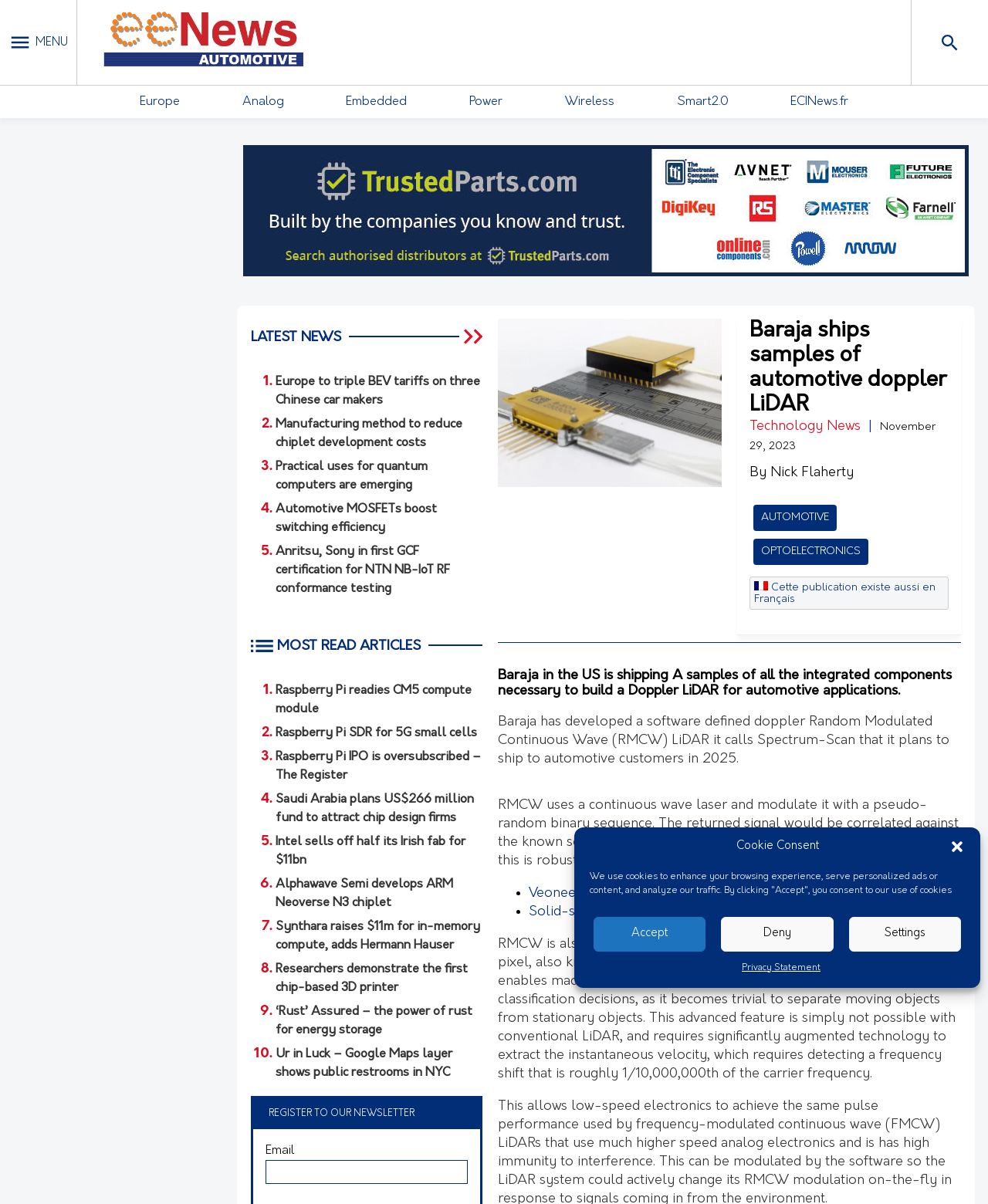Please determine the bounding box coordinates of the clickable area required to carry out the following instruction: "View the article about Baraja shipping samples of automotive Doppler LiDAR". The coordinates must be four float numbers between 0 and 1, represented as [left, top, right, bottom].

[0.759, 0.265, 0.96, 0.347]